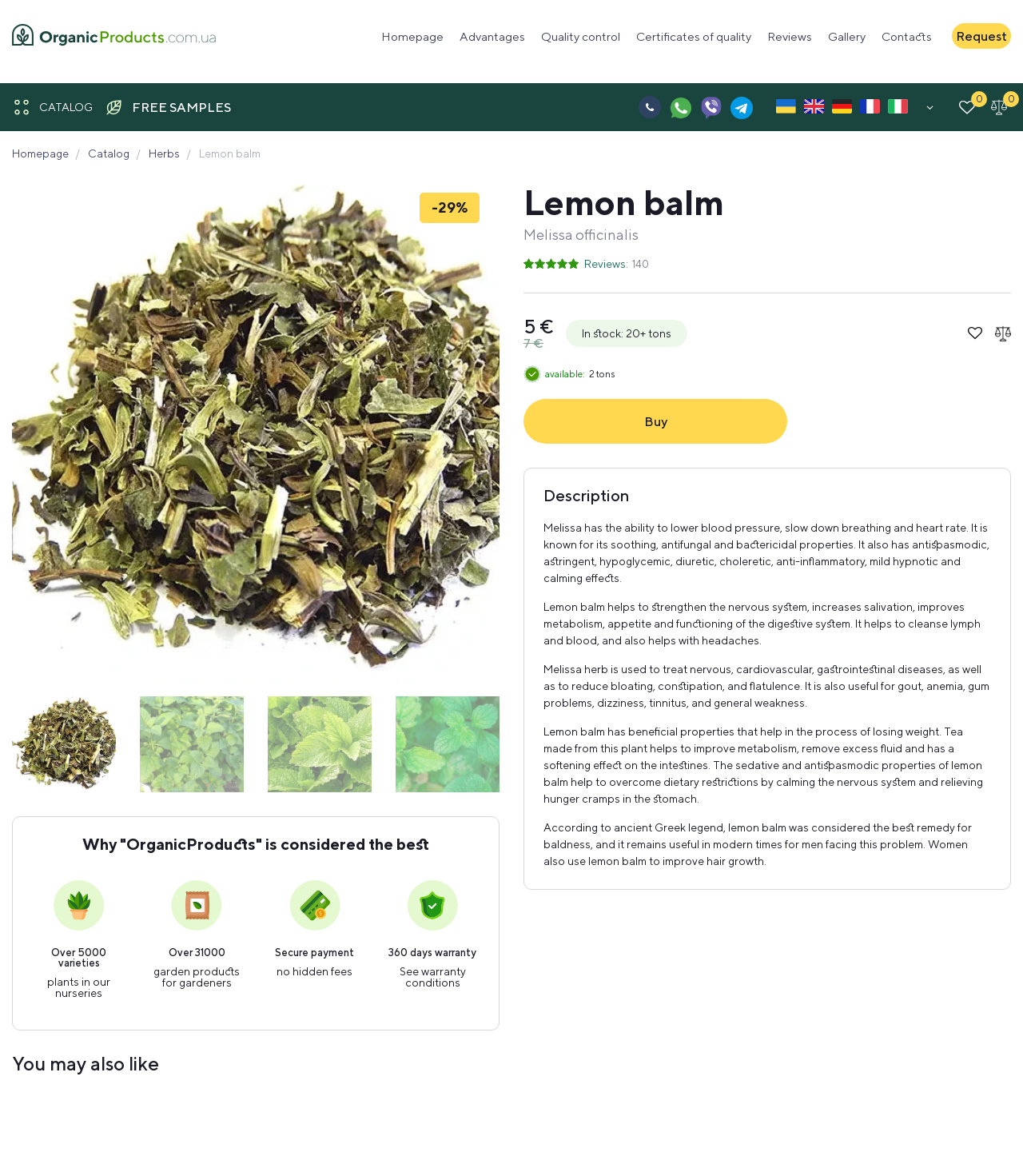Please find the bounding box coordinates of the element that you should click to achieve the following instruction: "Click on the 'CATALOG' link". The coordinates should be presented as four float numbers between 0 and 1: [left, top, right, bottom].

[0.012, 0.083, 0.091, 0.099]